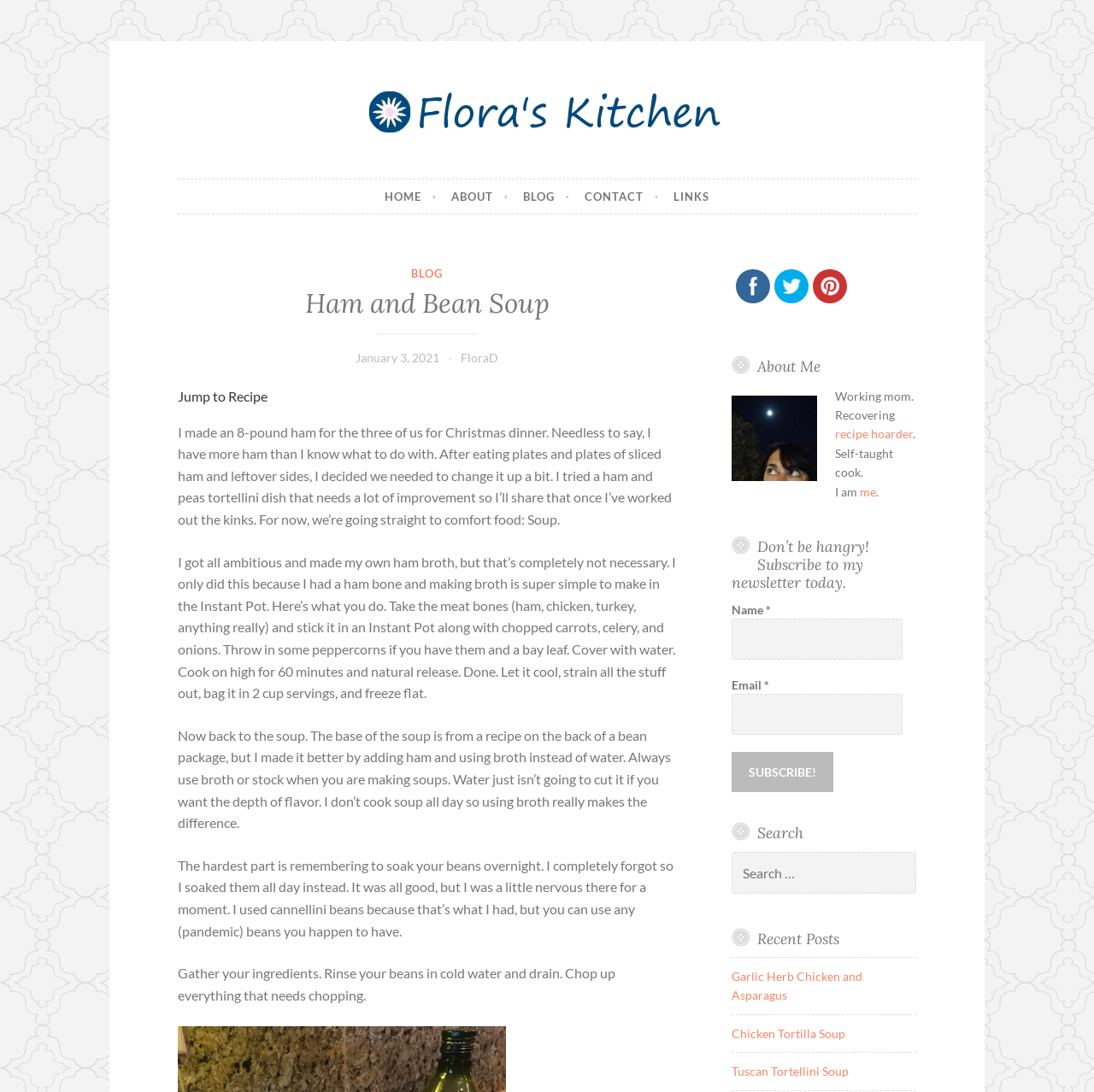Use the information in the screenshot to answer the question comprehensively: How can you change the recipe to make it better?

According to the recipe instructions, using broth instead of water can make the soup better, as it adds more depth of flavor.